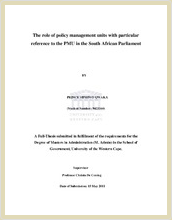Who submitted the thesis?
Refer to the image and provide a thorough answer to the question.

The submission information is provided on the title page, which includes the name of the person who submitted the thesis. In this case, it is Prince Siphiwo Qwaka, who submitted the thesis as part of the requirements for the Master’s in Public Administration degree.